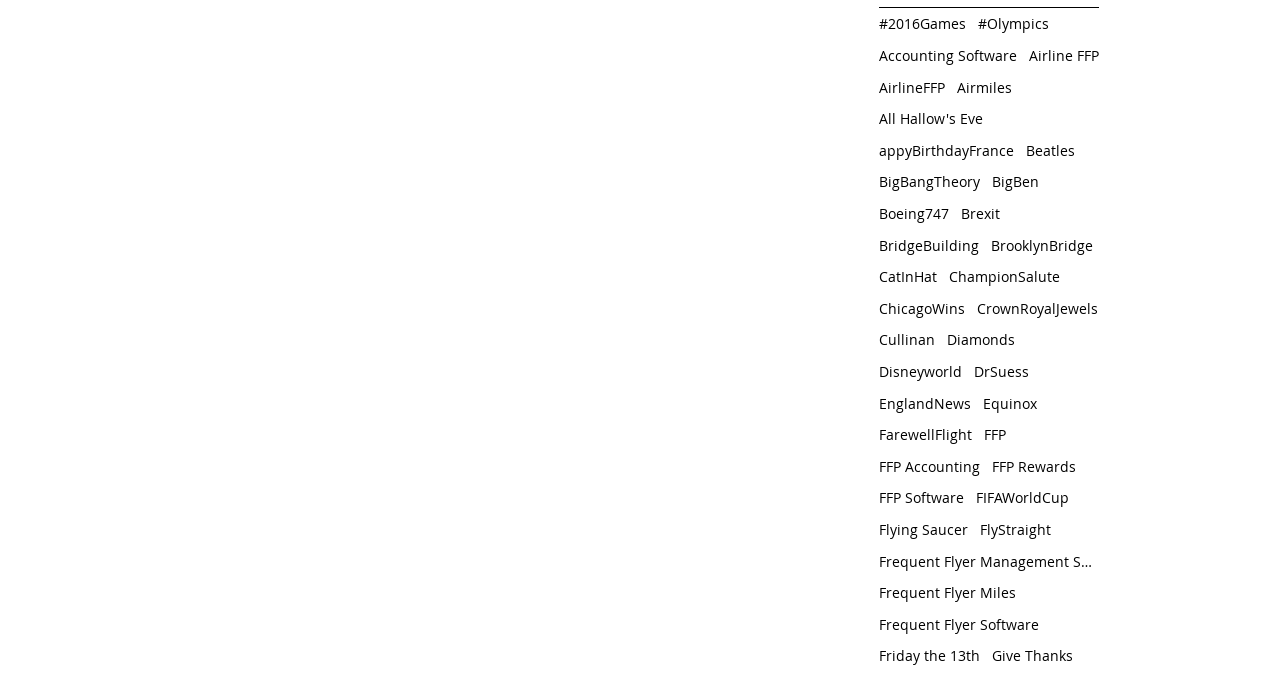Using the information in the image, give a detailed answer to the following question: What is the topic of the link 'Frequent Flyer Management Software'?

Based on the text of the link 'Frequent Flyer Management Software', I can infer that the topic of this link is related to software used for managing frequent flyer programs, which is a common feature of airline loyalty programs.